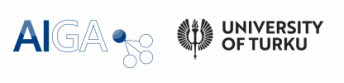Thoroughly describe everything you see in the image.

This image features the logos of two significant entities in the field of artificial intelligence (AI) governance. On the left, the logo for AIGA (Artificial Intelligence Governance and Auditing) combines bold text with a graphic representation of interconnected nodes, symbolizing collaboration and complexity in AI systems. On the right, the logo for the University of Turku showcases a traditional emblem featuring stylized elements that reflect its heritage and academic focus. Together, these logos represent a partnership aimed at fostering research and discussion surrounding the ethical management and auditing of AI technologies.